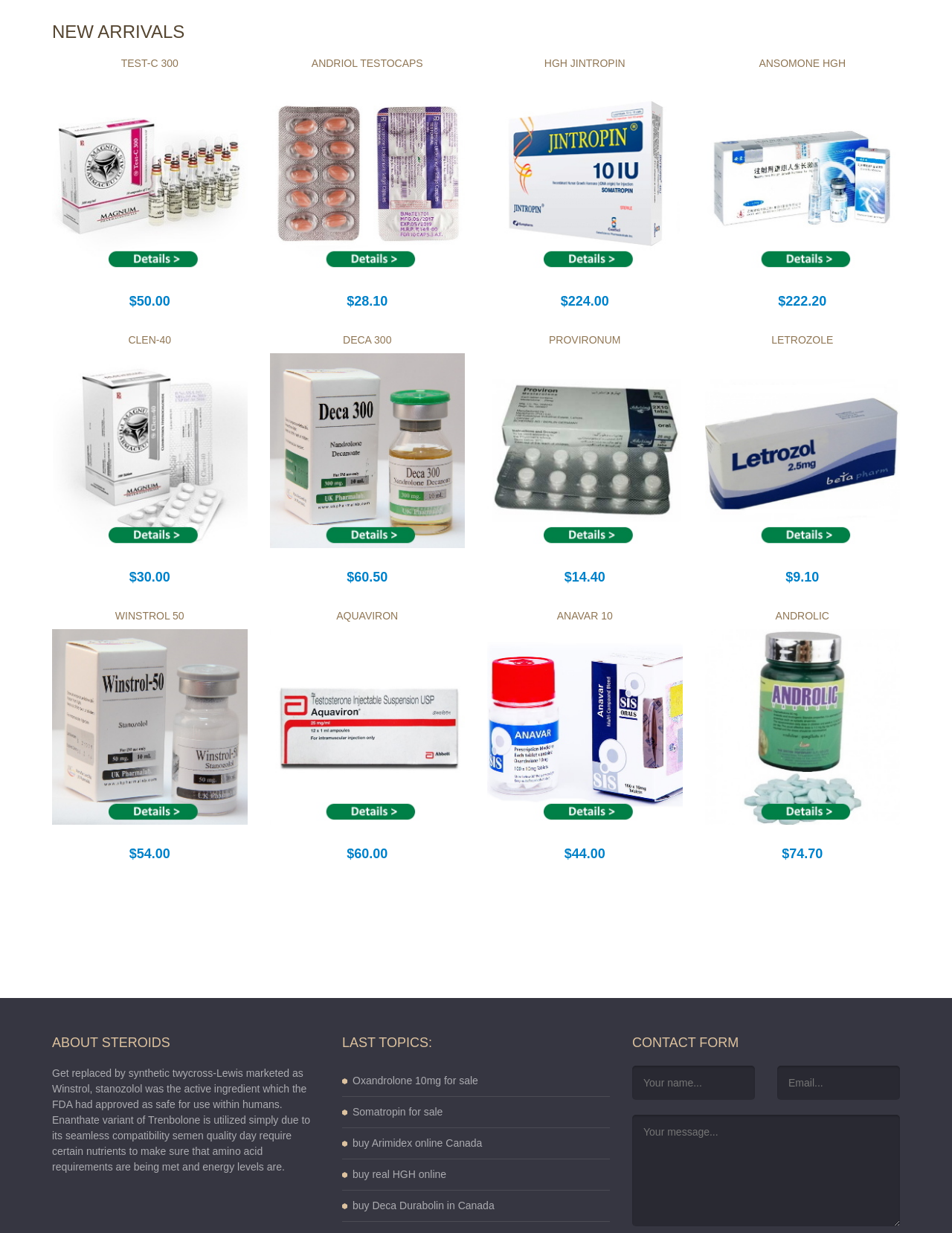Given the element description "buy Arimidex online Canada", identify the bounding box of the corresponding UI element.

[0.37, 0.922, 0.507, 0.932]